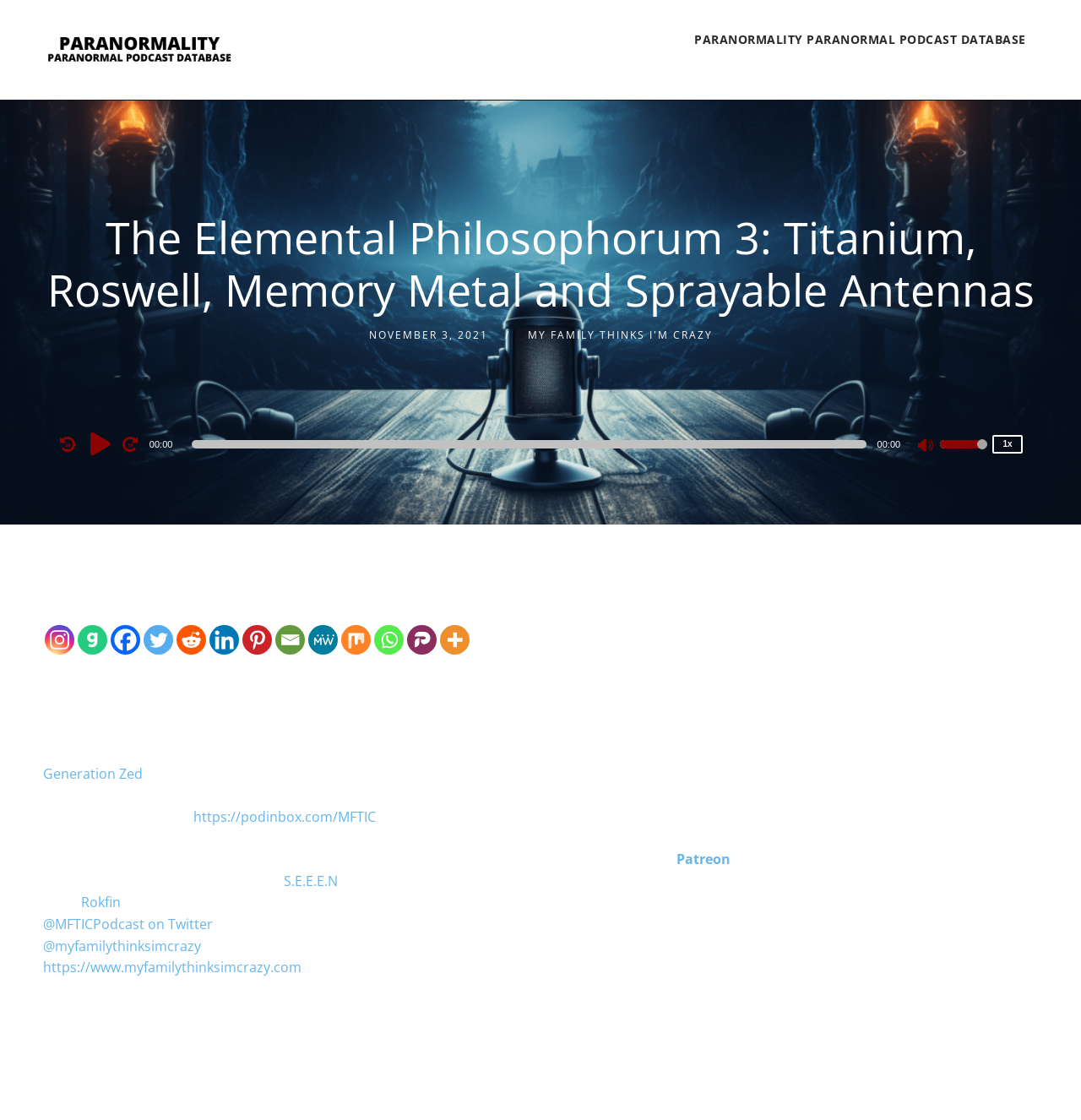What is the purpose of the slider with the text 'Volume Slider'?
Using the information from the image, provide a comprehensive answer to the question.

I found the answer by looking at the slider element with the text 'Volume Slider' and its associated static text 'Use Up/Down Arrow keys to increase or decrease volume.' which suggests that the purpose of the slider is to control the volume.